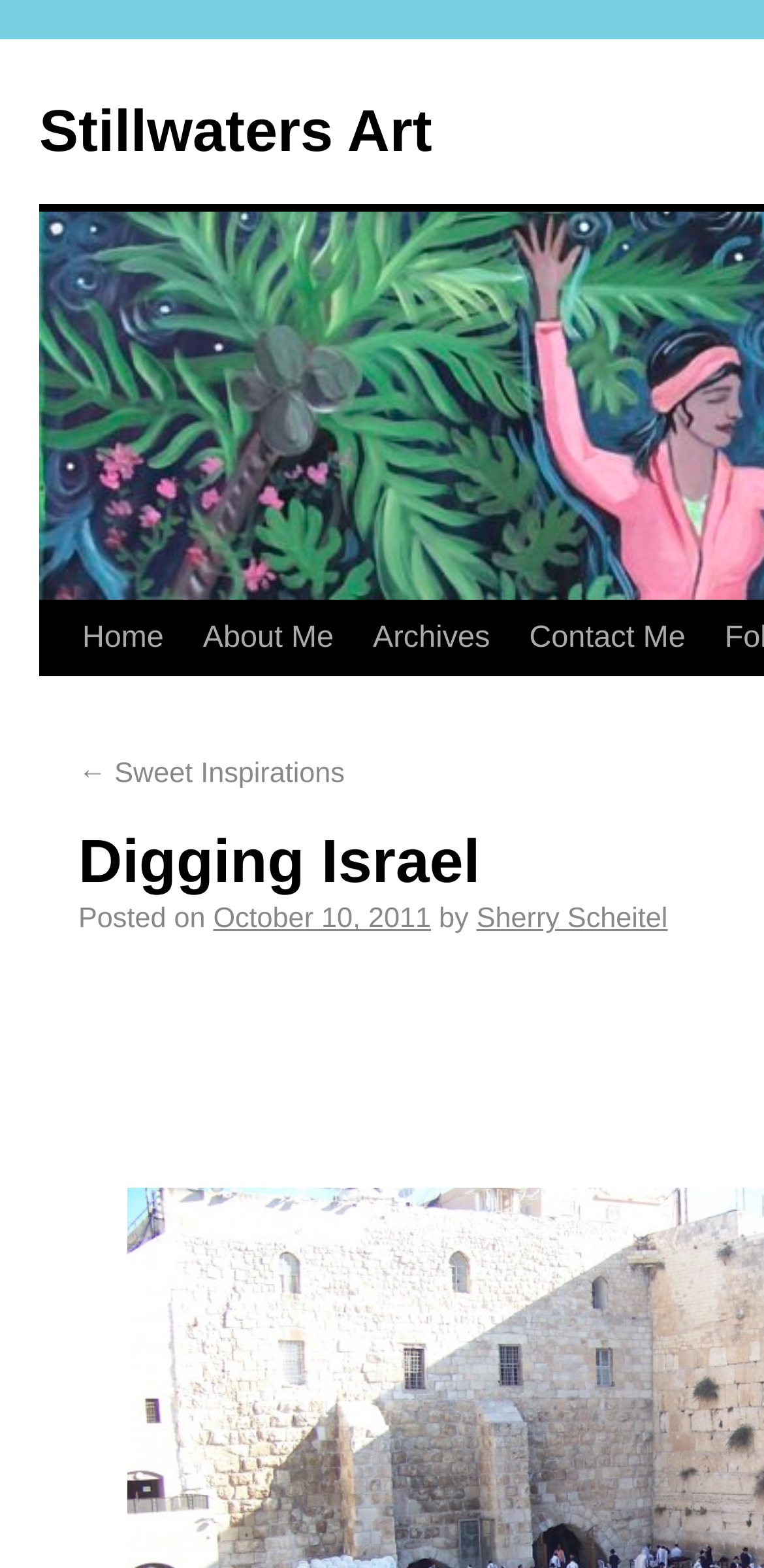What is the date of the latest article?
Using the screenshot, give a one-word or short phrase answer.

October 10, 2011